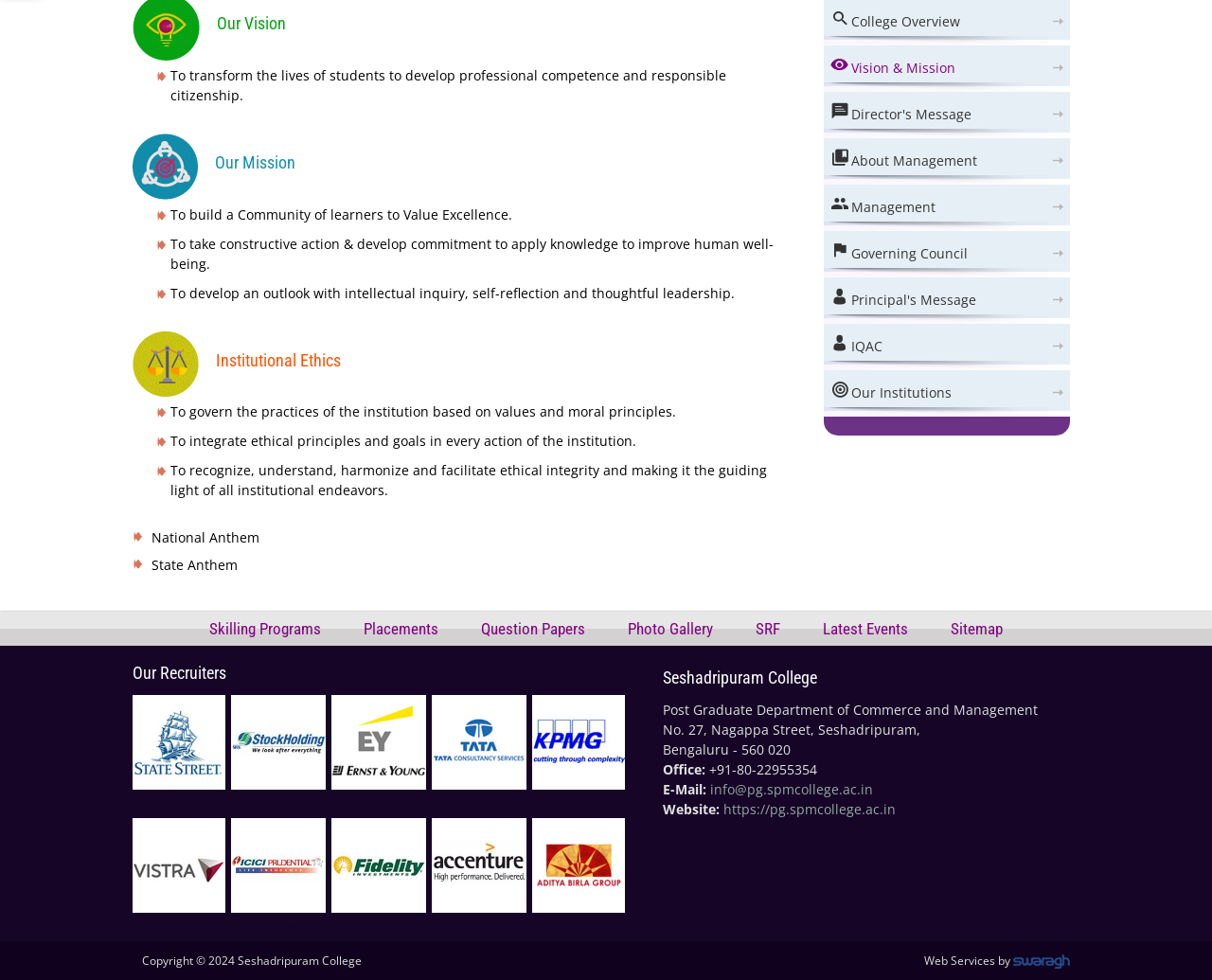Extract the bounding box coordinates for the UI element described by the text: "aria-describedby="slick-slide15"". The coordinates should be in the form of [left, top, right, bottom] with values between 0 and 1.

[0.439, 0.835, 0.517, 0.931]